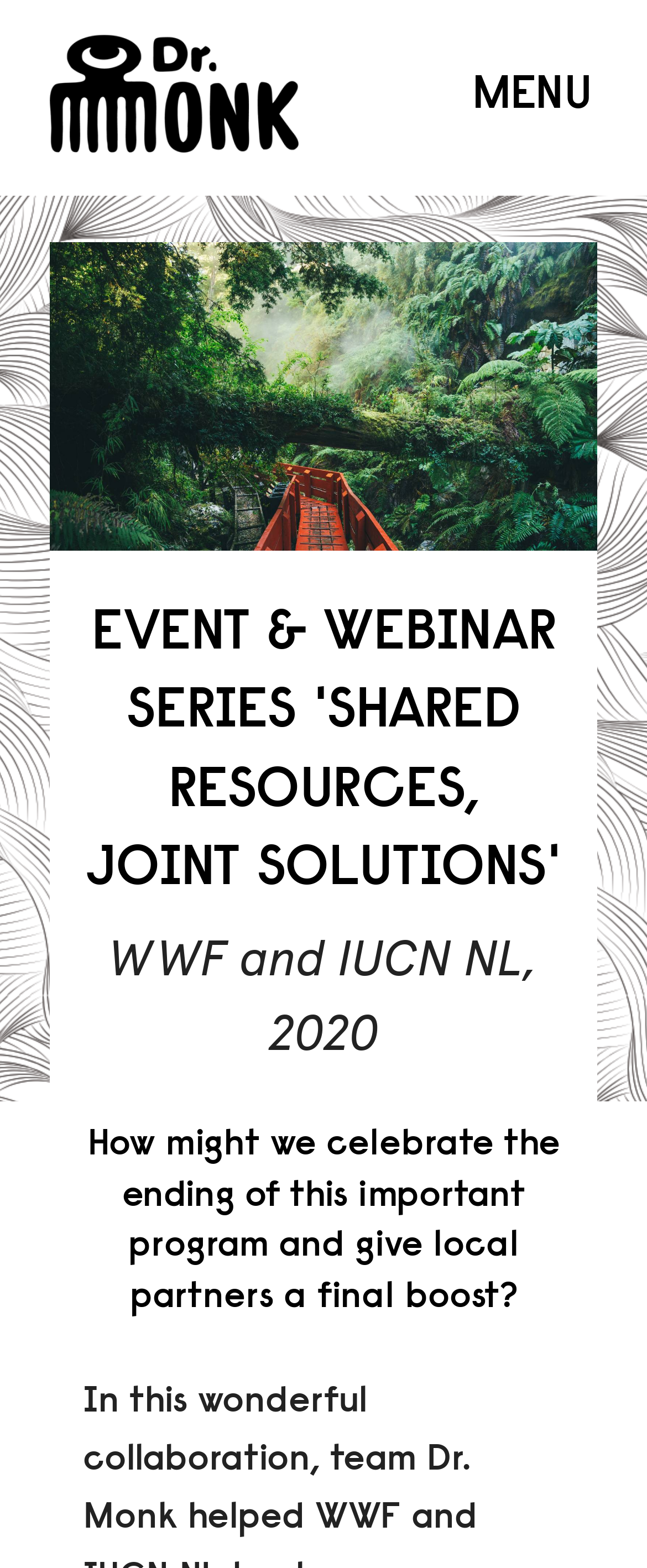Extract the bounding box for the UI element that matches this description: "Dr. Monk".

[0.077, 0.021, 0.462, 0.097]